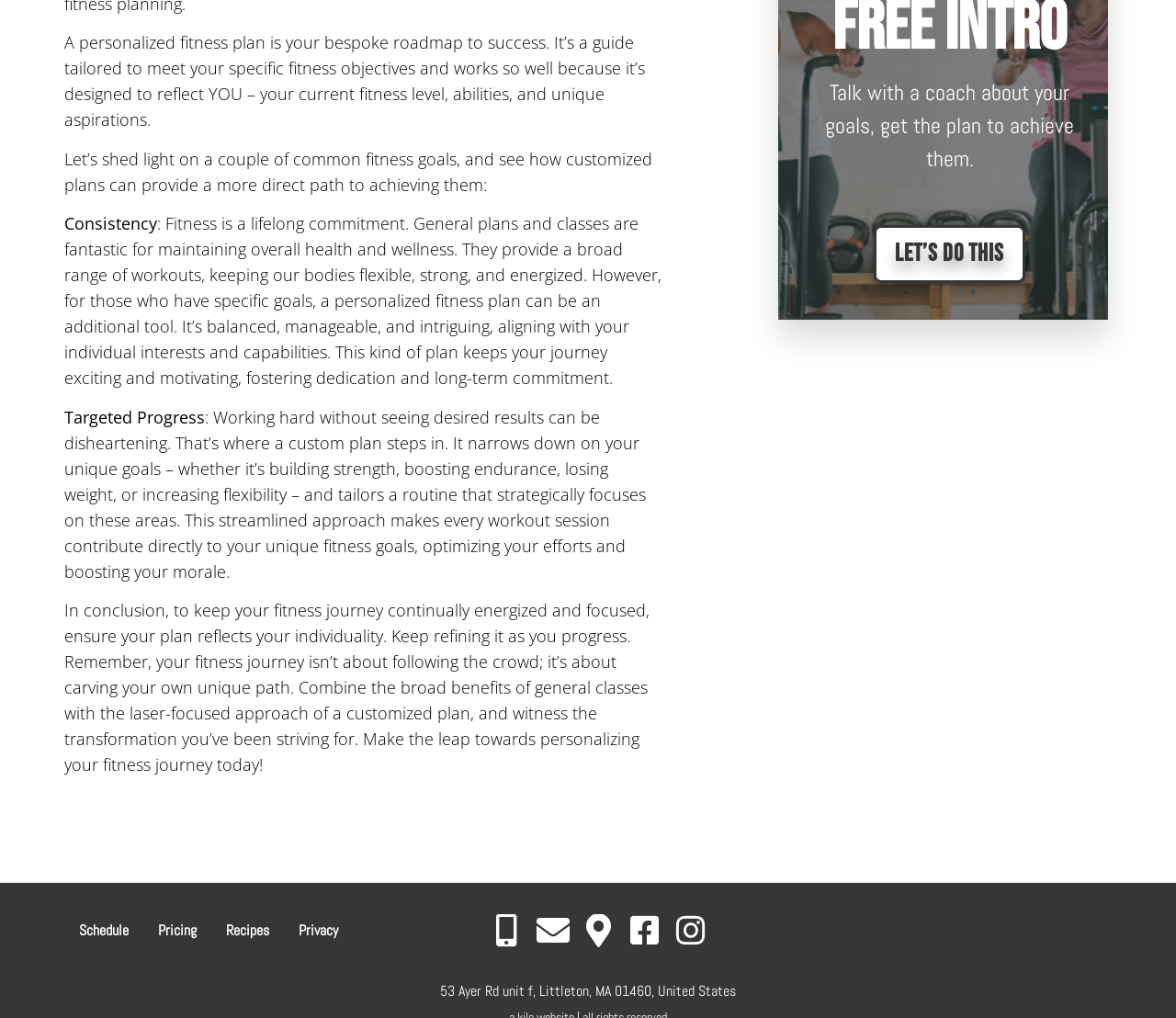Reply to the question with a single word or phrase:
How many links are there at the bottom of the page?

9